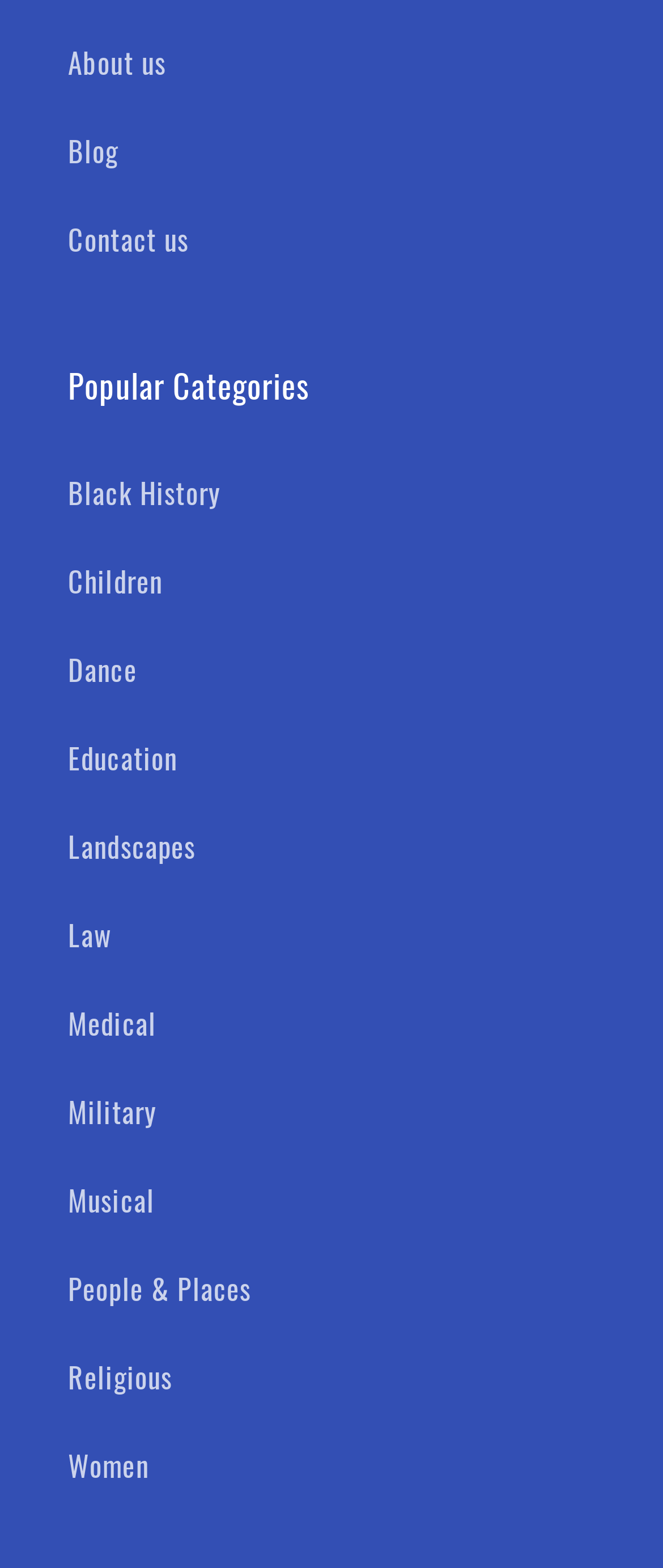What is the first category listed?
Please respond to the question thoroughly and include all relevant details.

The webpage has a section labeled 'Popular Categories' which lists various categories. The first category listed is 'Black History', which is a link element located at the top of the section.